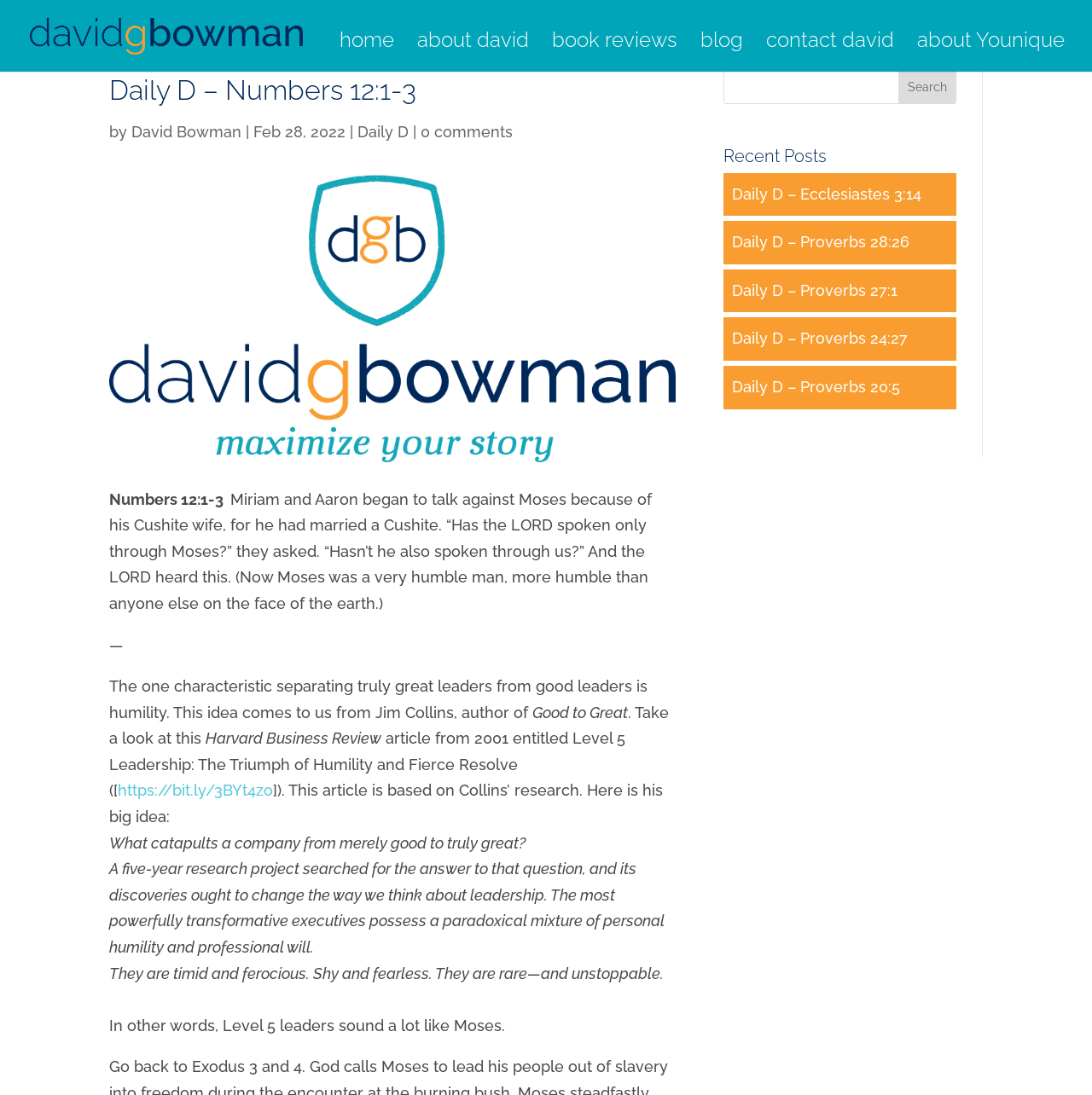Identify the bounding box coordinates for the region to click in order to carry out this instruction: "search for something". Provide the coordinates using four float numbers between 0 and 1, formatted as [left, top, right, bottom].

[0.663, 0.064, 0.876, 0.095]